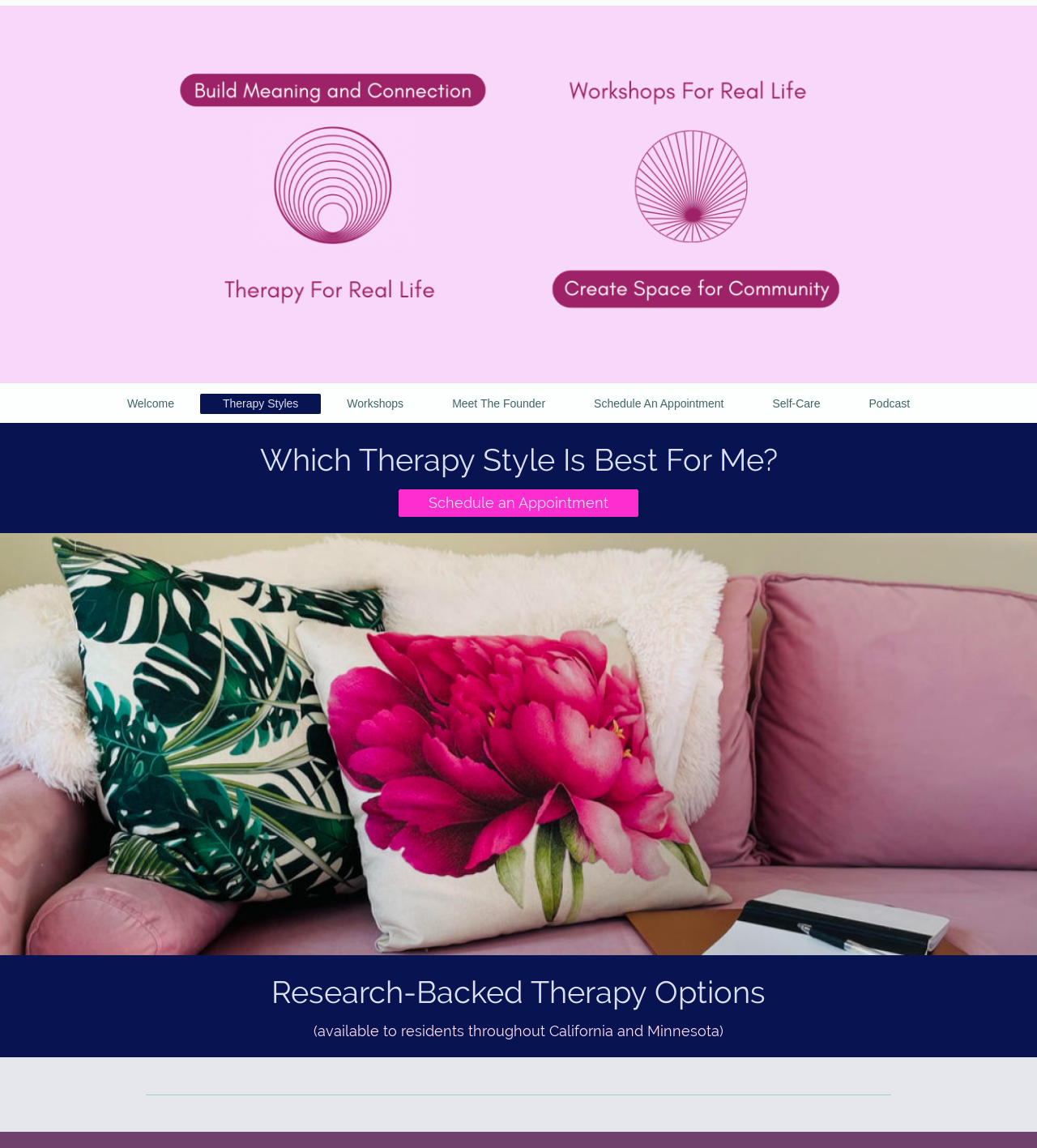Could you highlight the region that needs to be clicked to execute the instruction: "Meet the founder"?

[0.414, 0.343, 0.548, 0.36]